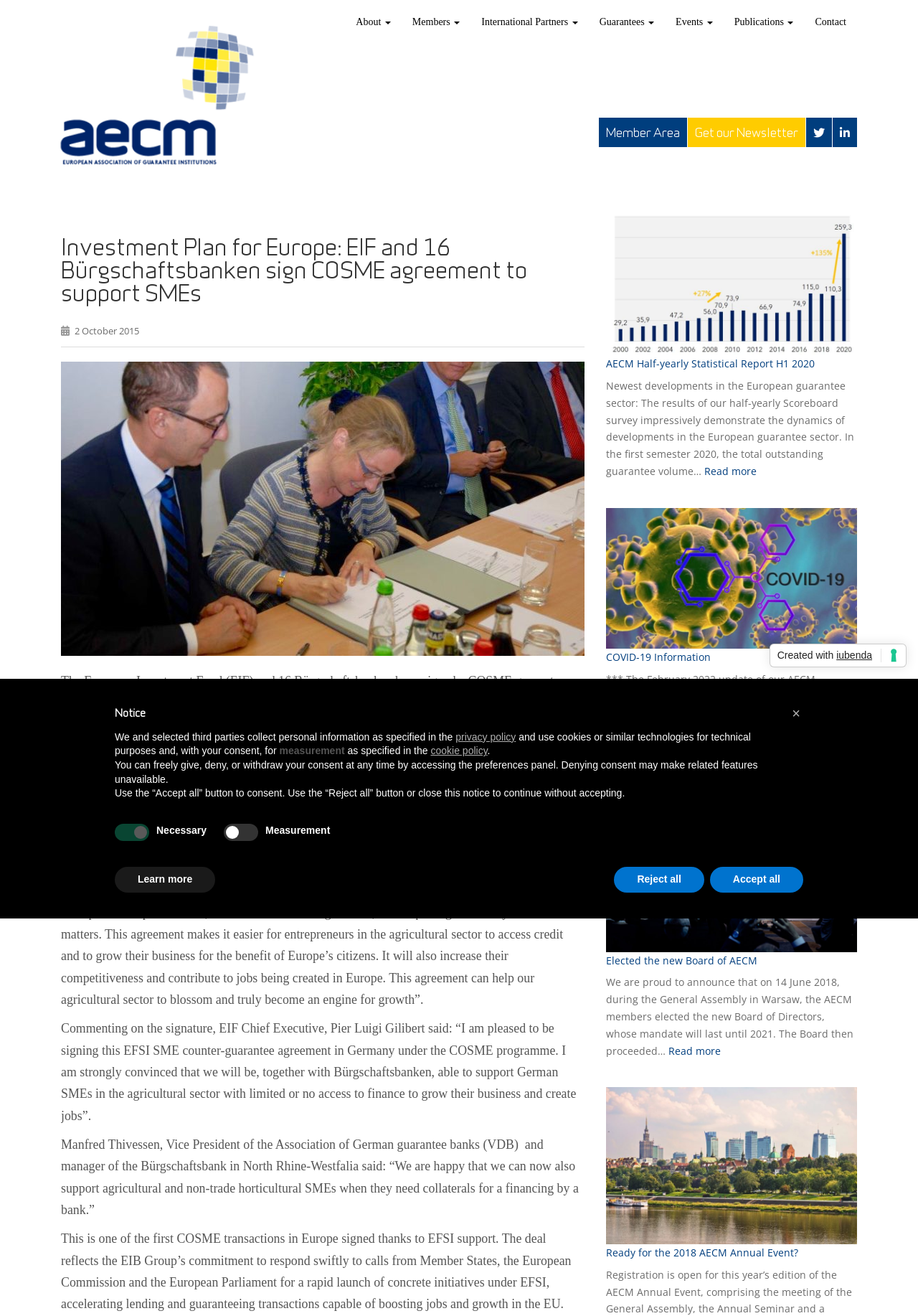What is the name of the European Investment Fund?
With the help of the image, please provide a detailed response to the question.

The answer can be found in the StaticText element with the text 'The European Investment Fund (EIF)' at coordinates [0.066, 0.512, 0.276, 0.523]. This element is a child of the HeaderAsNonLandmark element and is located near the top of the webpage.